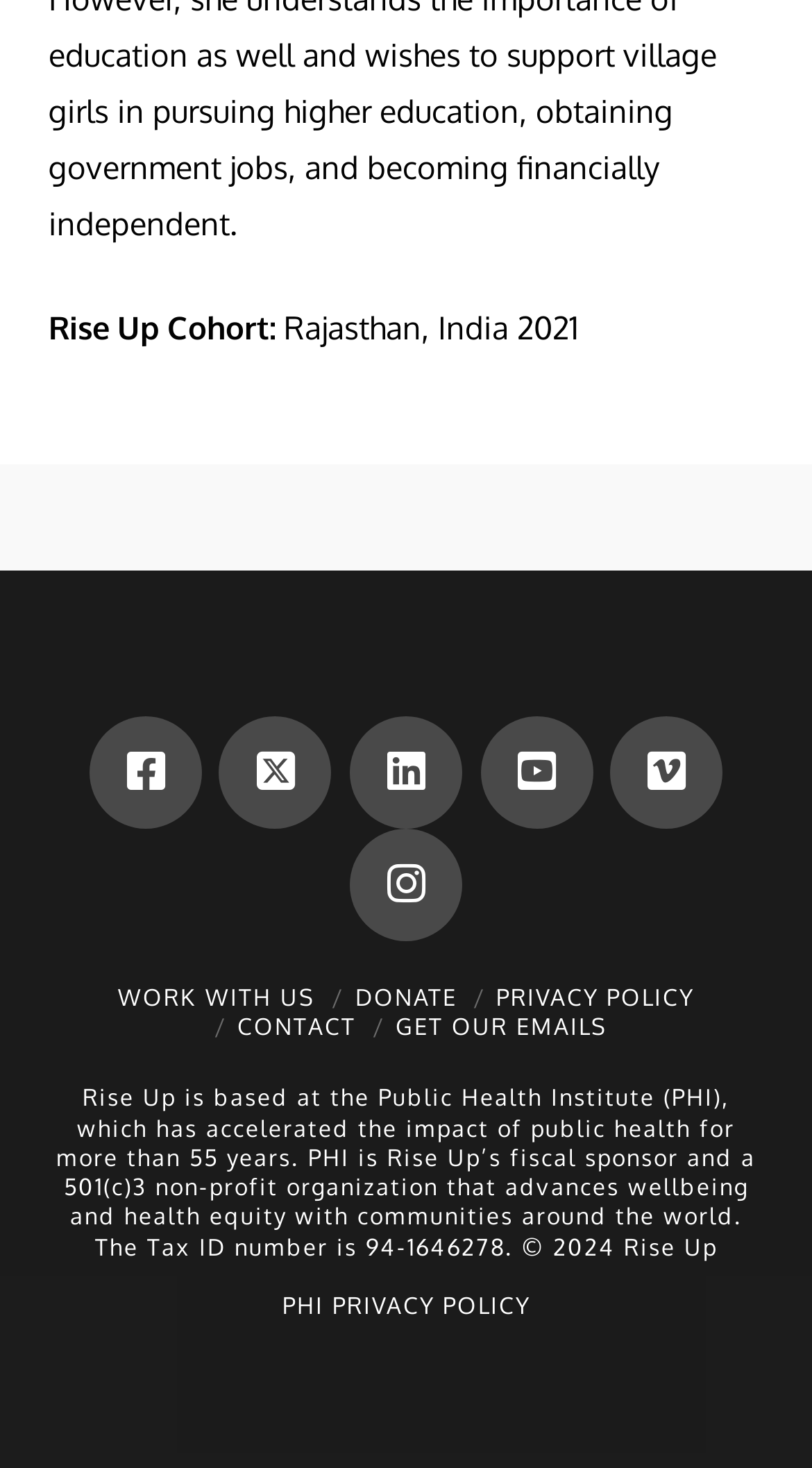Specify the bounding box coordinates of the element's area that should be clicked to execute the given instruction: "Check PRIVACY POLICY". The coordinates should be four float numbers between 0 and 1, i.e., [left, top, right, bottom].

[0.611, 0.669, 0.855, 0.689]